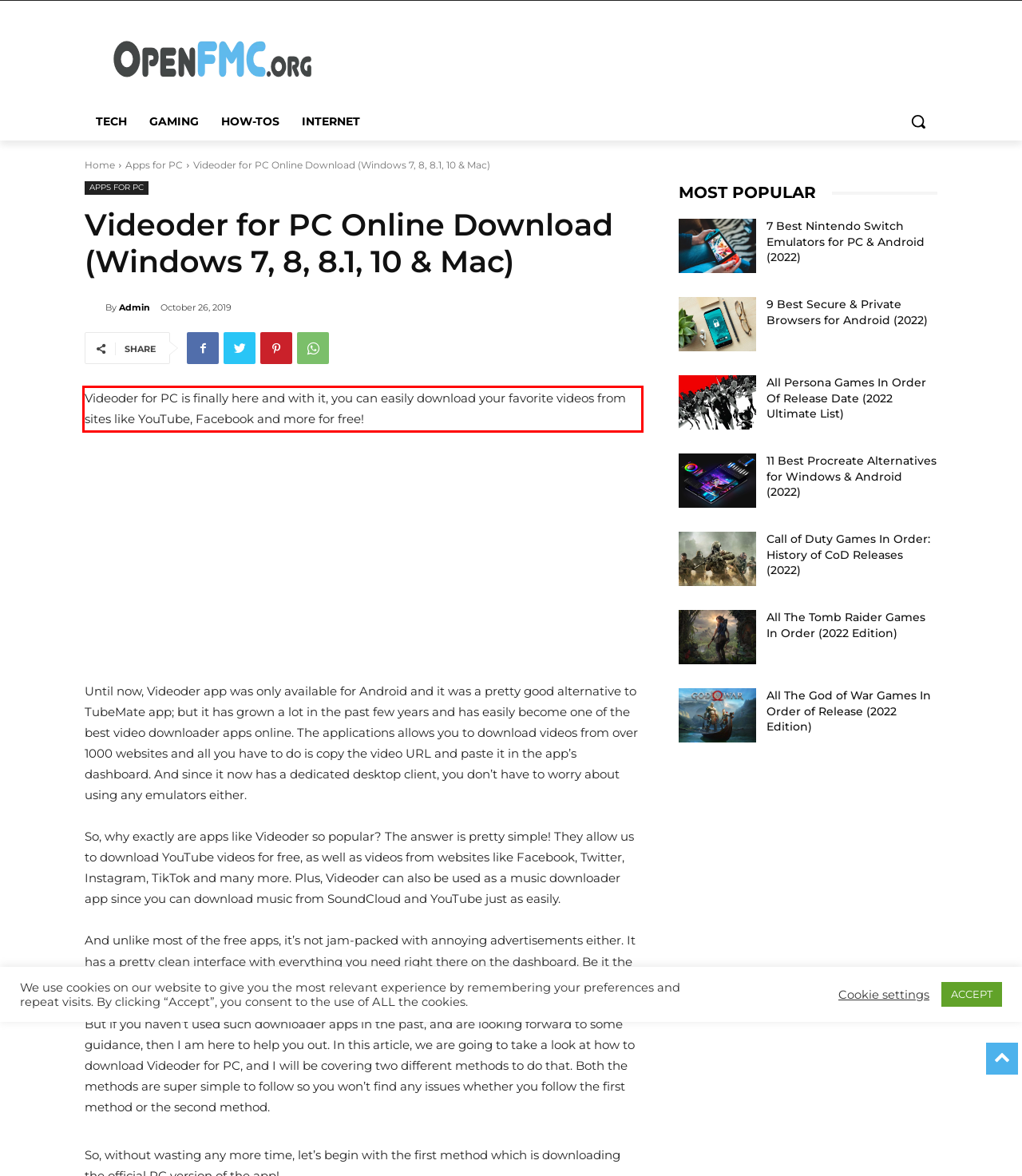From the provided screenshot, extract the text content that is enclosed within the red bounding box.

Videoder for PC is finally here and with it, you can easily download your favorite videos from sites like YouTube, Facebook and more for free!